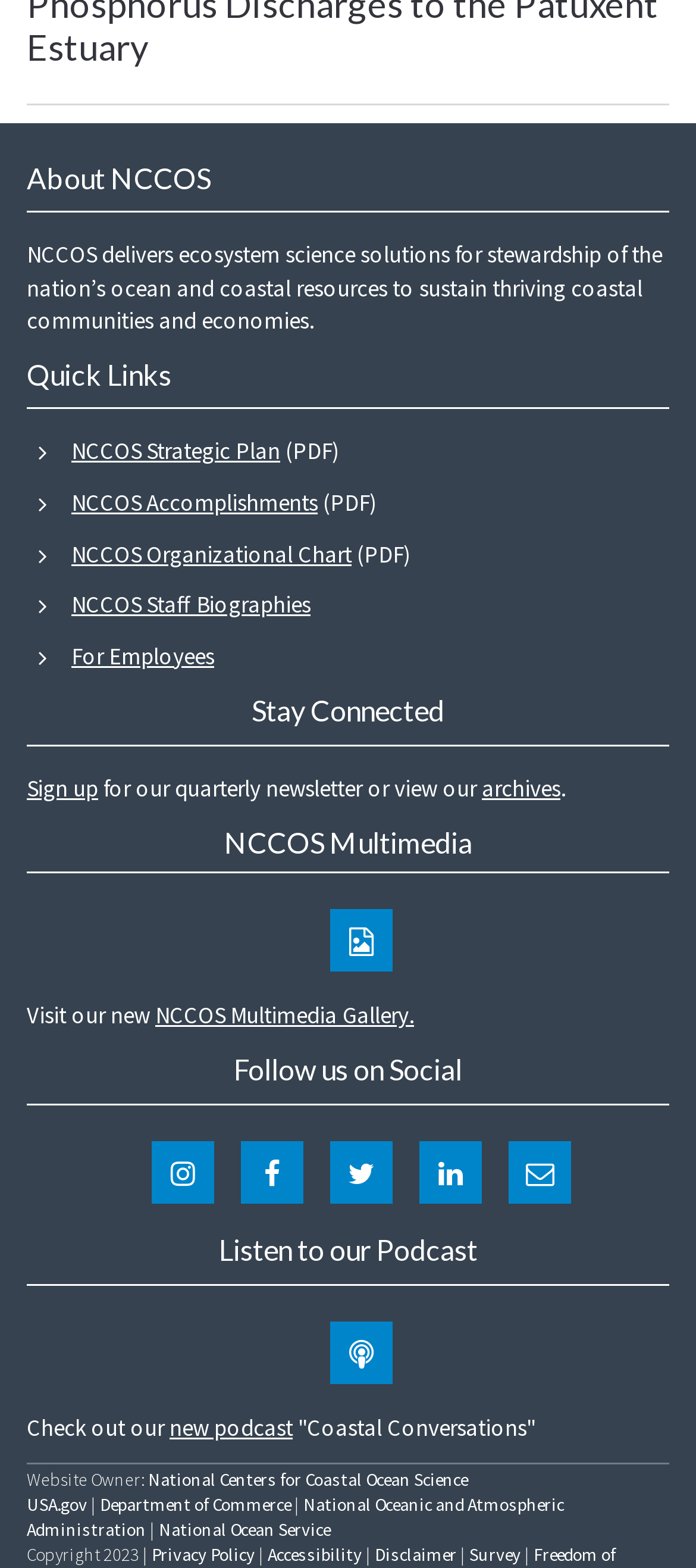Look at the image and answer the question in detail:
What is the name of the podcast?

The webpage mentions a podcast called 'Coastal Conversations', which suggests that this is the name of the podcast.